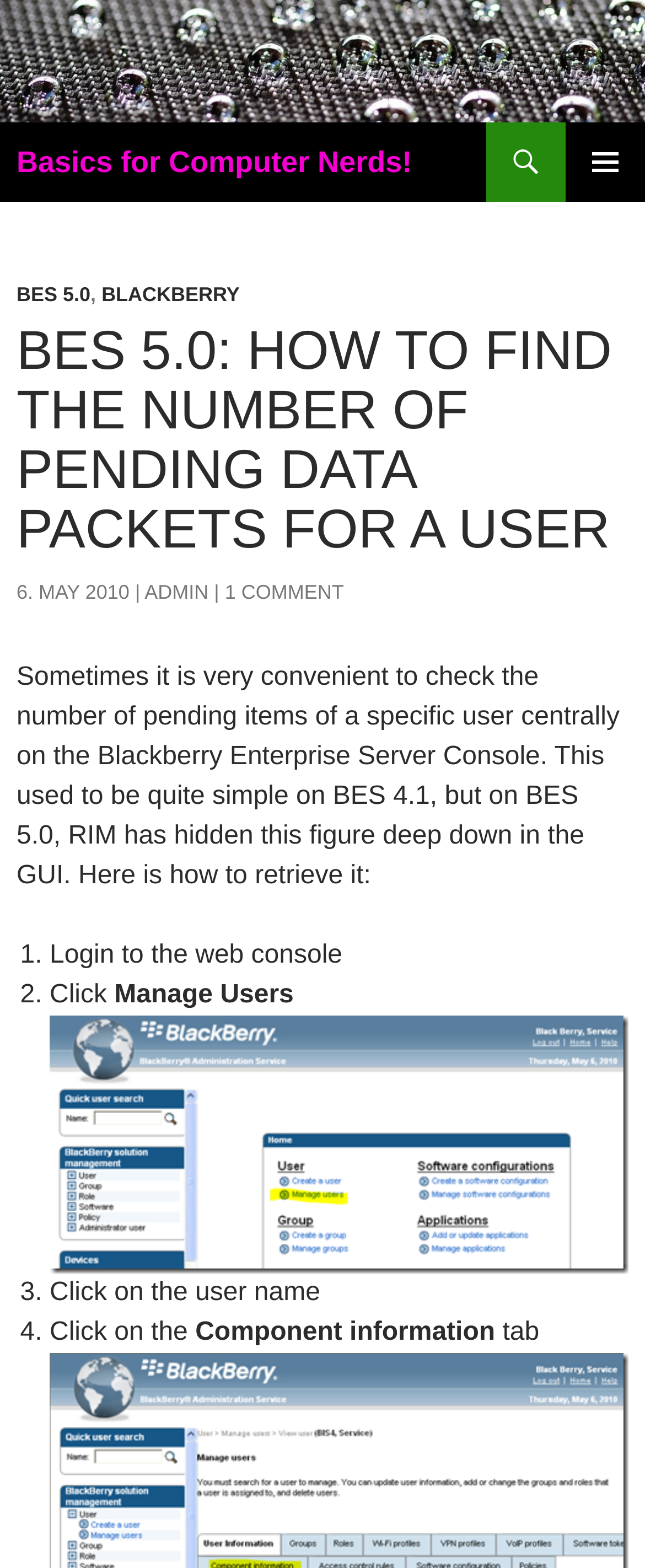Use the details in the image to answer the question thoroughly: 
How many images are present in the article?

The article contains two images, one with the link 'image' and another with the same link 'image' but with different bounding box coordinates, indicating that they are two separate images.